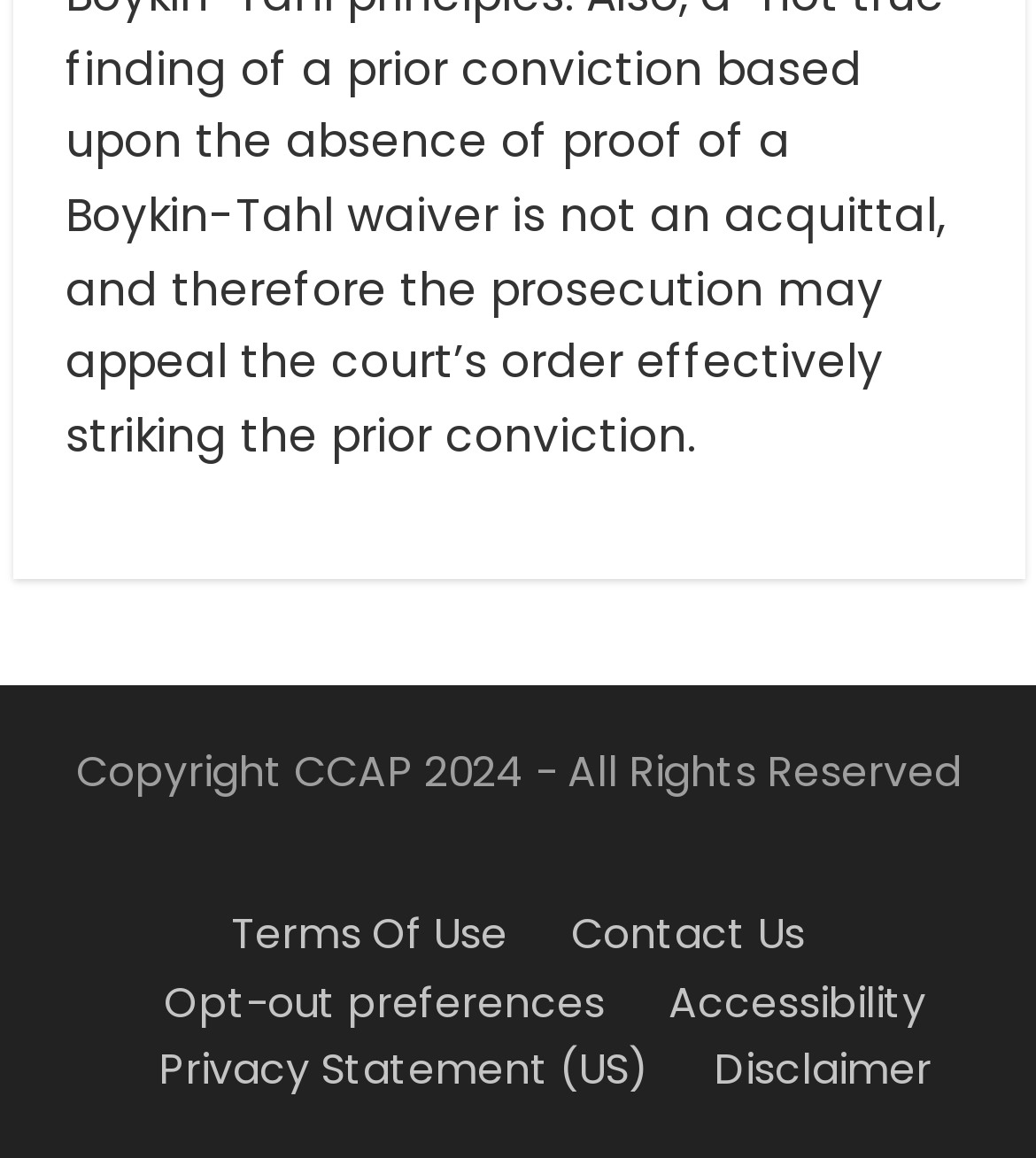Extract the bounding box coordinates for the HTML element that matches this description: "Privacy Statement (US)". The coordinates should be four float numbers between 0 and 1, i.e., [left, top, right, bottom].

[0.153, 0.9, 0.627, 0.948]